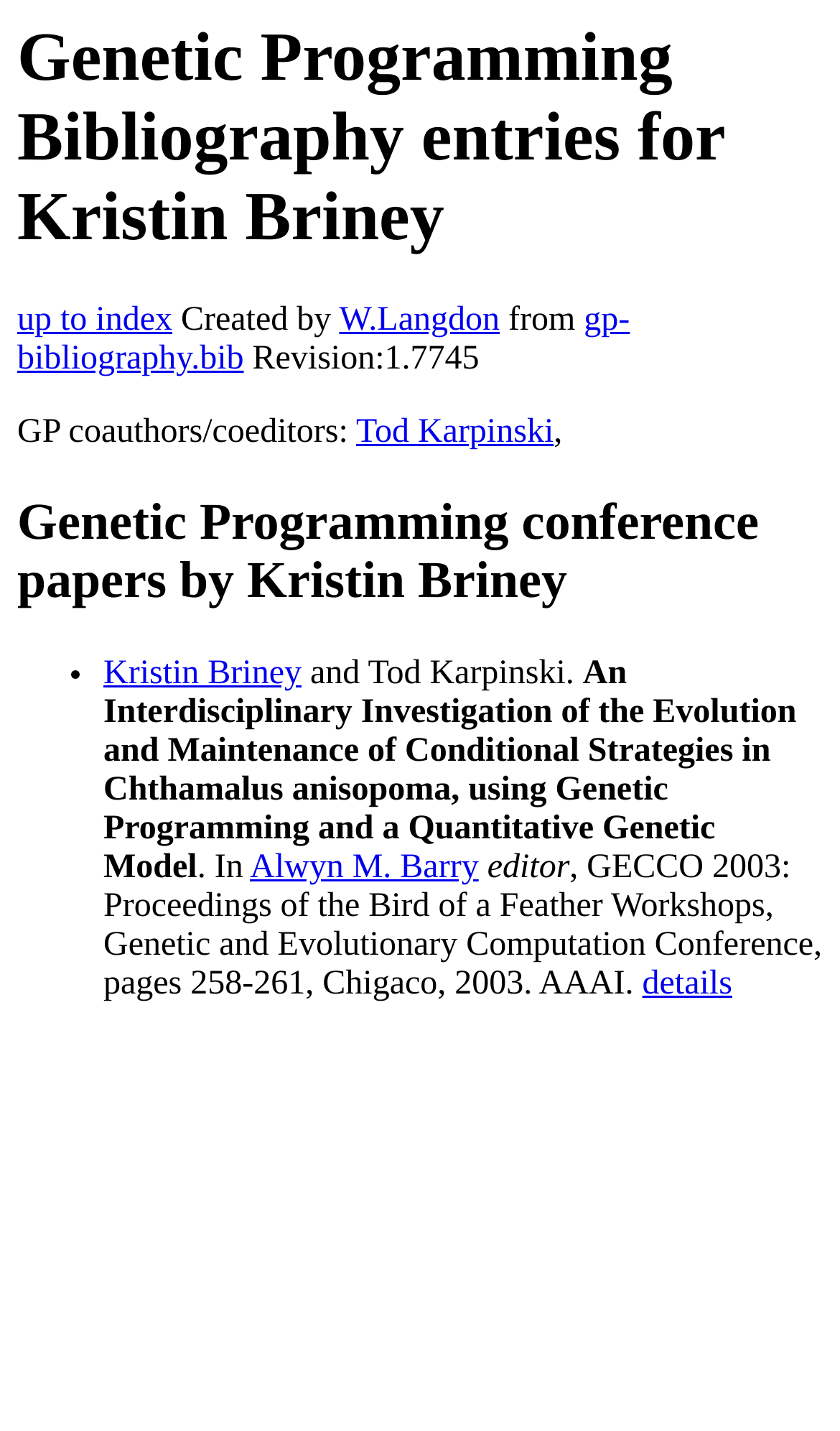Respond to the question below with a single word or phrase:
Where was the conference held?

Chicago